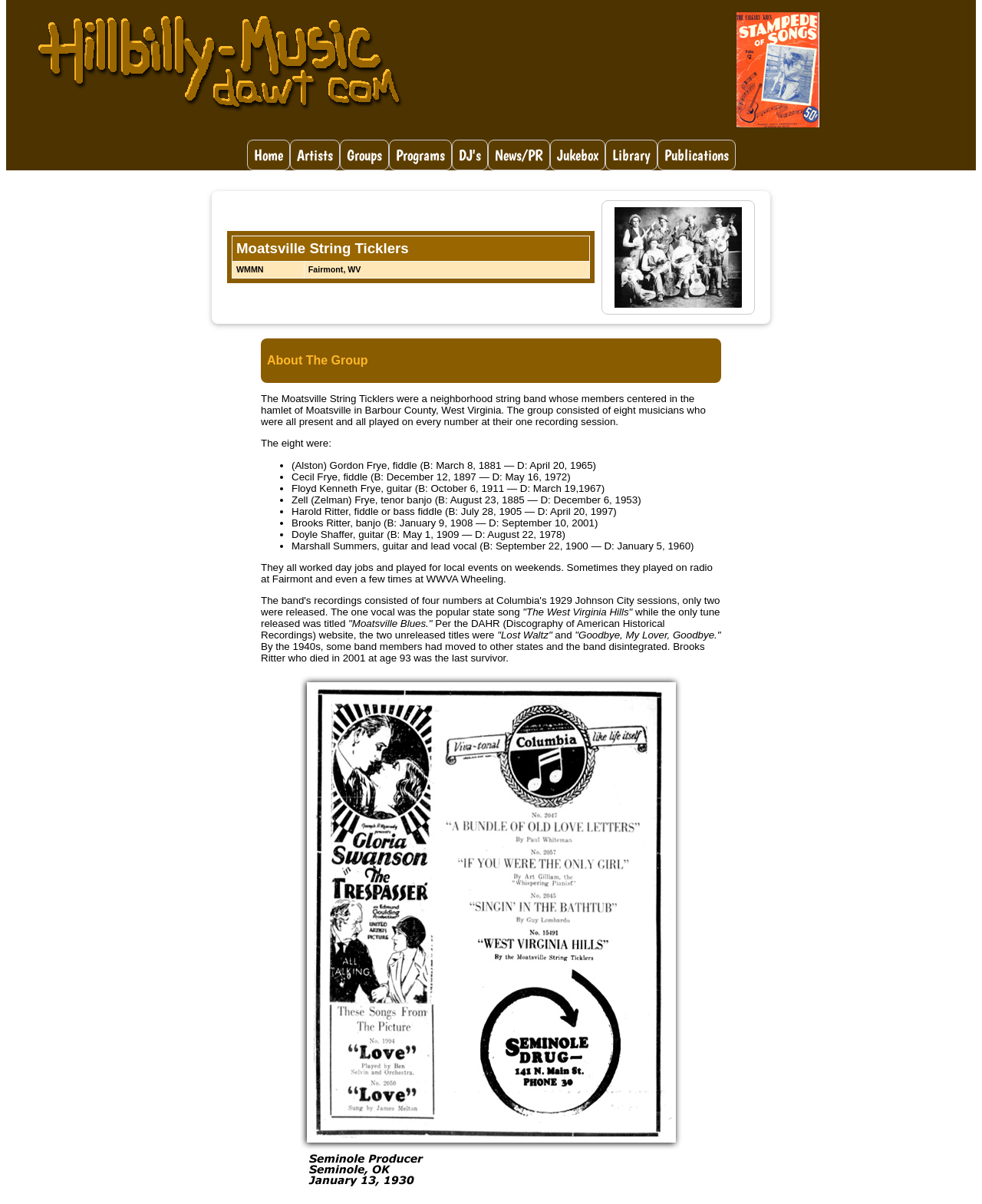Examine the image carefully and respond to the question with a detailed answer: 
How many band members are listed?

The number of band members can be counted by looking at the list of band members with their birth and death dates, which includes Cecil Frye, Floyd Kenneth Frye, Zell Frye, Harold Ritter, Brooks Ritter, Doyle Shaffer, and Marshall Summers.